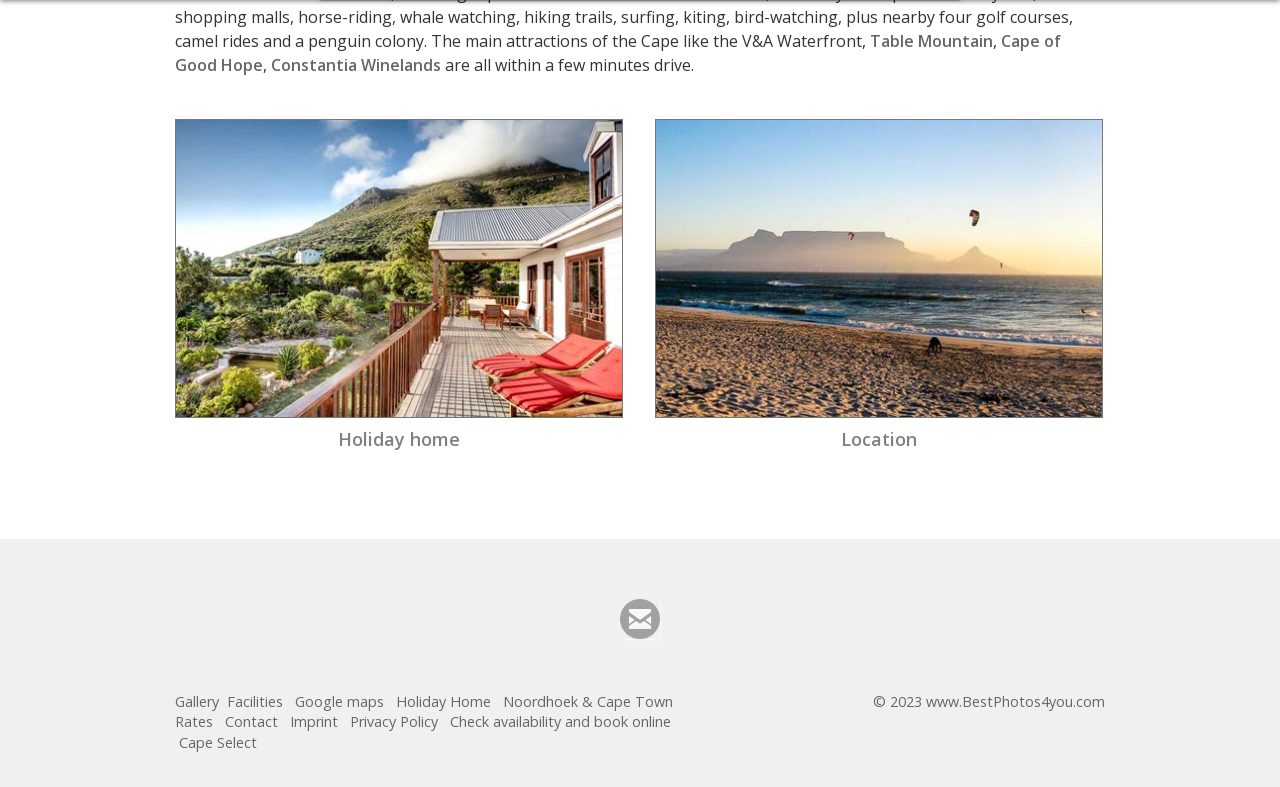Reply to the question below using a single word or brief phrase:
What is the name of the website?

Cape Select